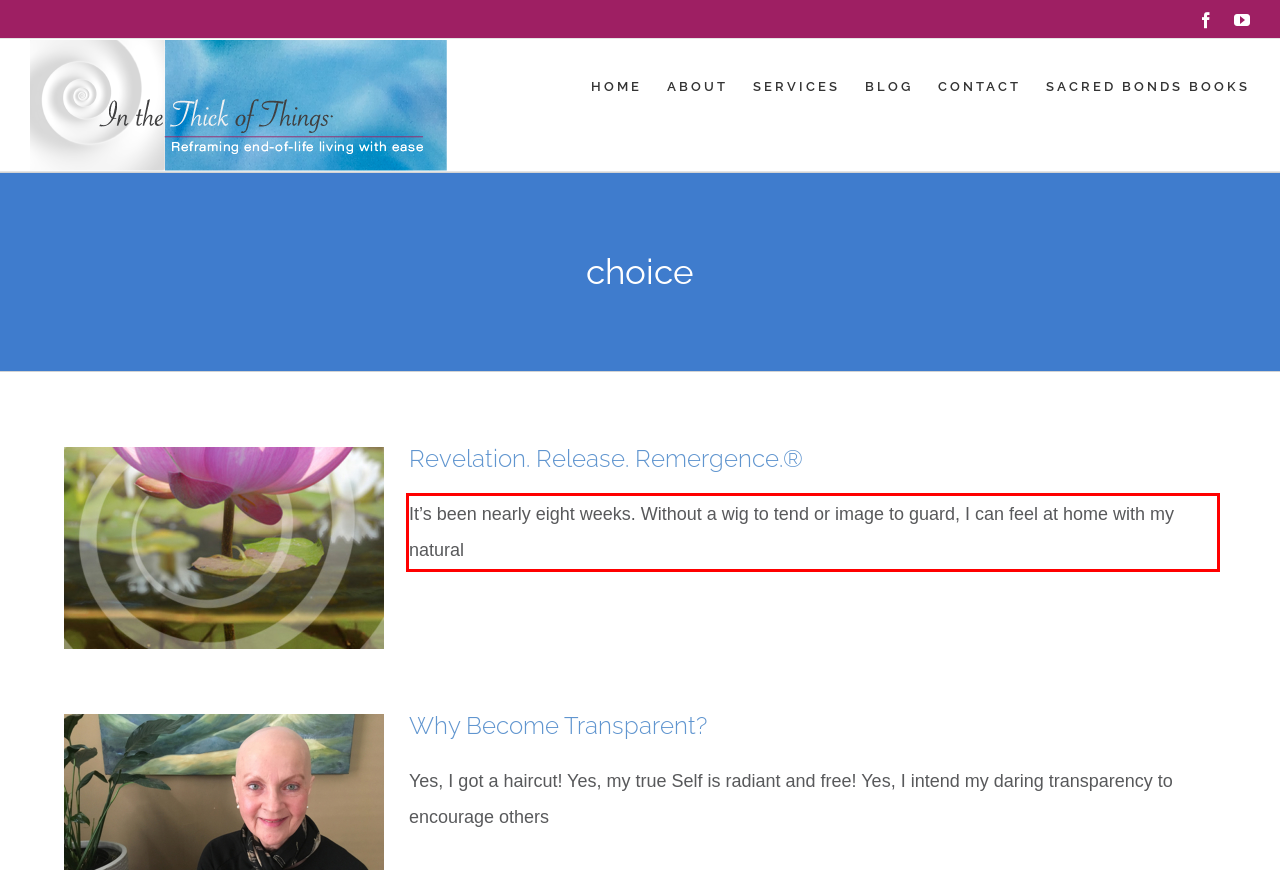Please recognize and transcribe the text located inside the red bounding box in the webpage image.

It’s been nearly eight weeks. Without a wig to tend or image to guard, I can feel at home with my natural